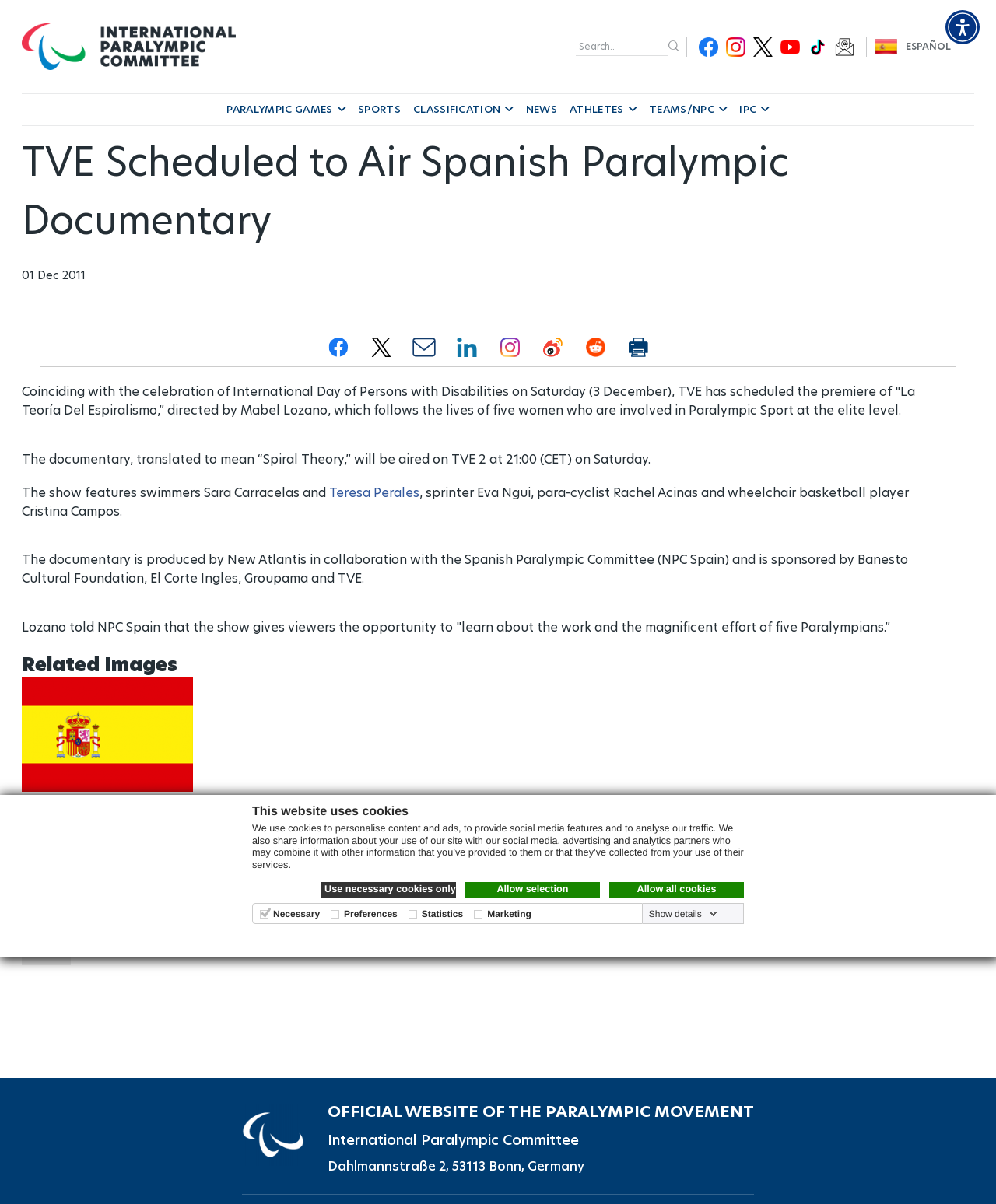Locate the bounding box coordinates of the clickable area to execute the instruction: "Search for something". Provide the coordinates as four float numbers between 0 and 1, represented as [left, top, right, bottom].

None